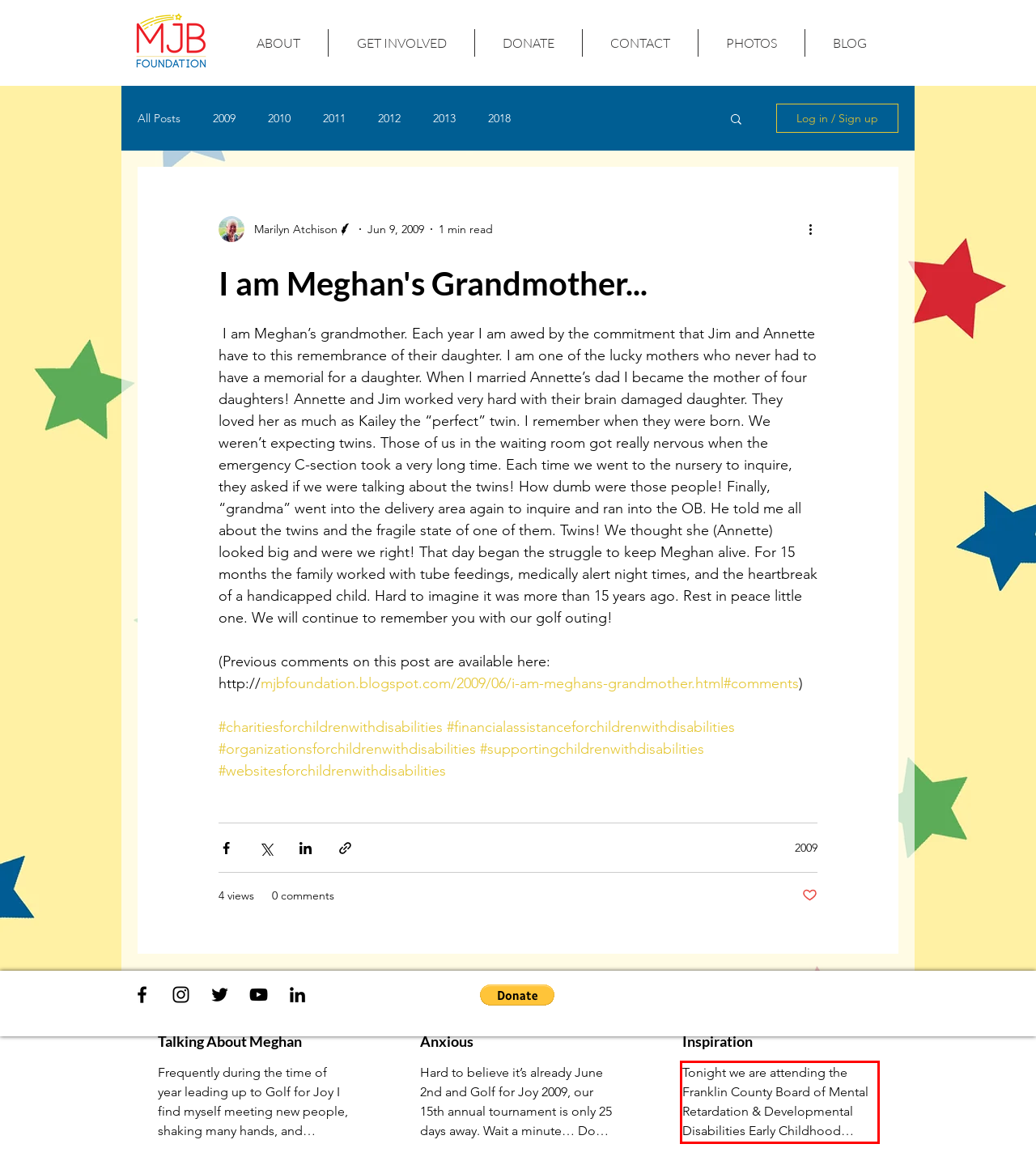Using OCR, extract the text content found within the red bounding box in the given webpage screenshot.

Tonight we are attending the Franklin County Board of Mental Retardation & Developmental Disabilities Early Childhood Education family picnic. Thanks to the generous supporters of the MJB Foundation w